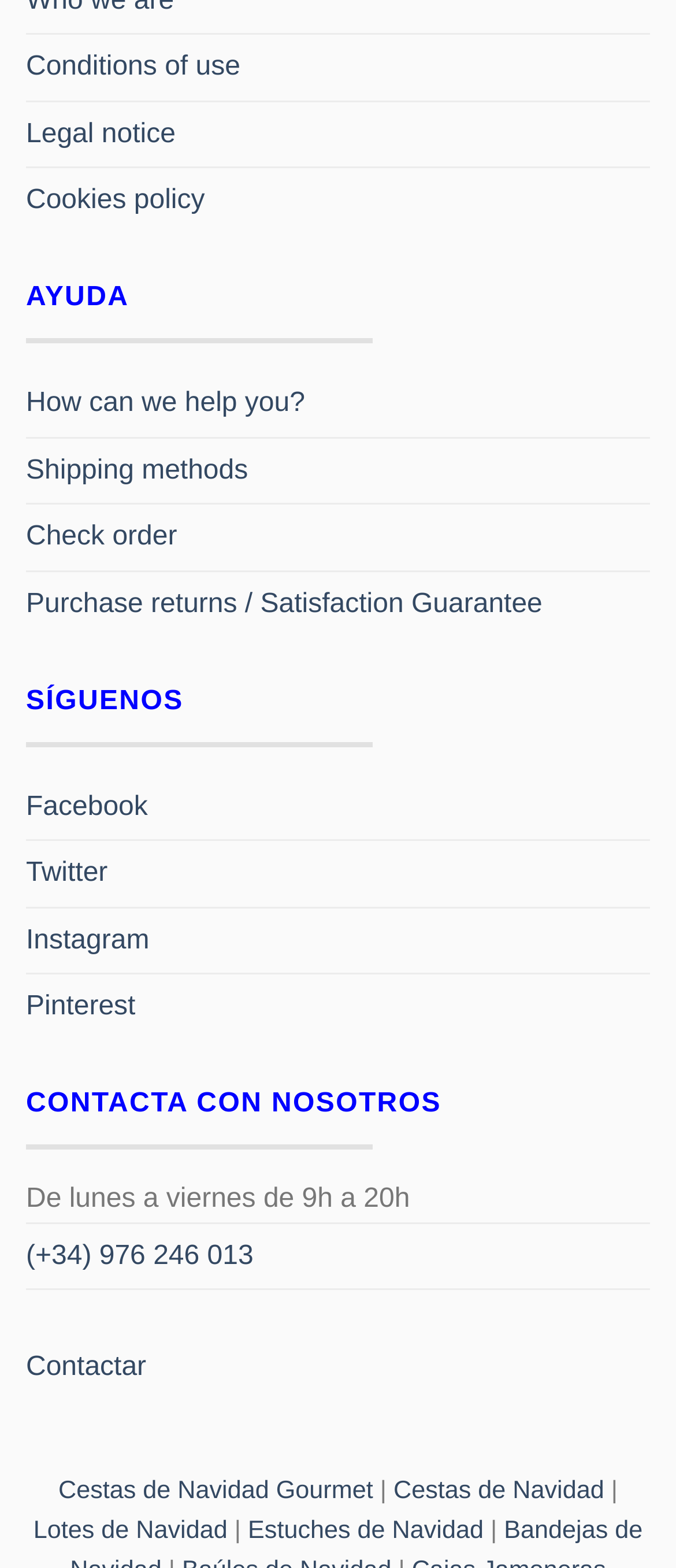How many navigation links are there?
Based on the image, answer the question with as much detail as possible.

I counted the number of navigation links, which are 'How can we help you?', 'Shipping methods', 'Check order', 'Purchase returns / Satisfaction Guarantee', 'Conditions of use', 'Legal notice', and 'Cookies policy', and found that there are 7 navigation links.